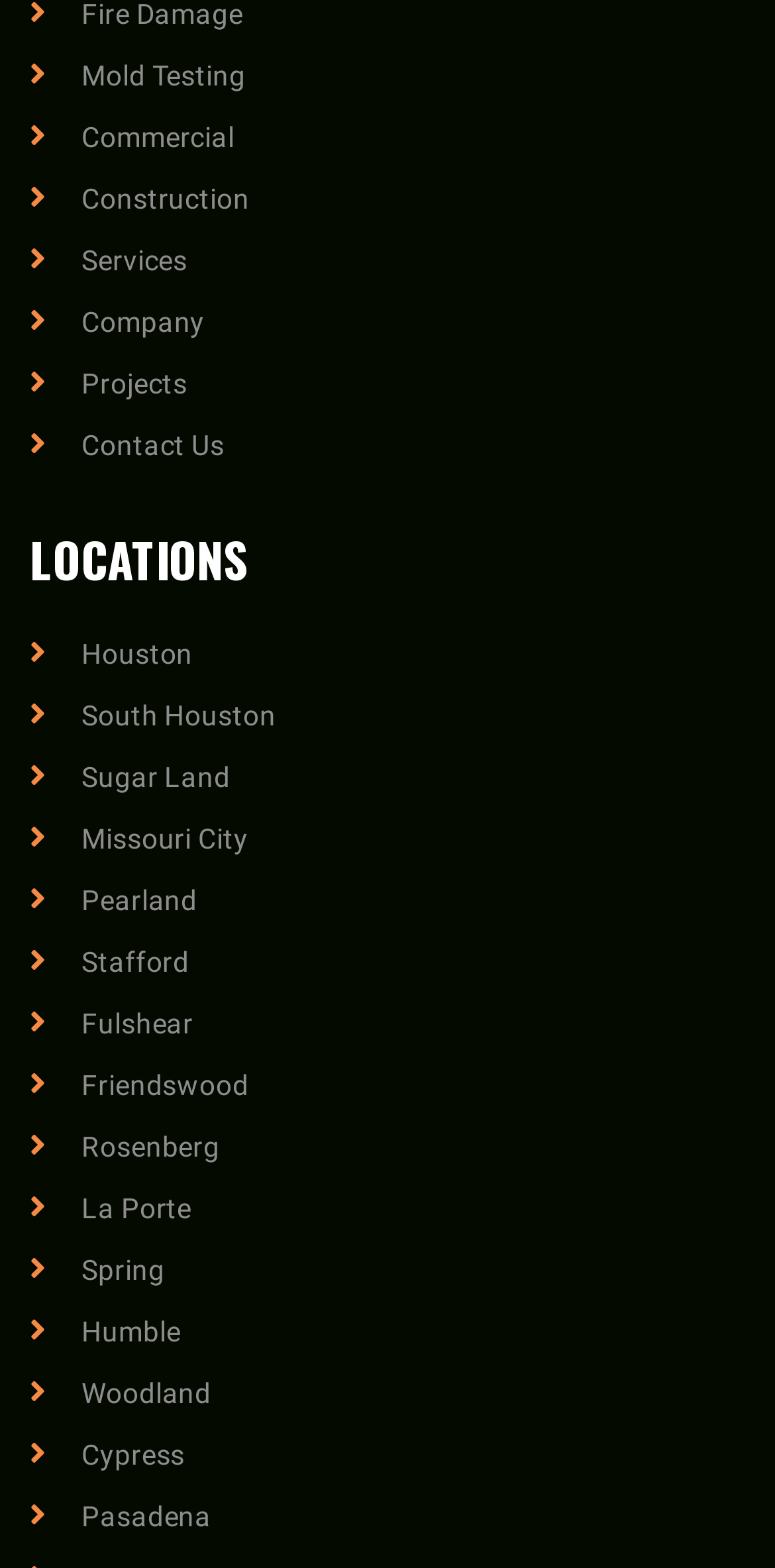Can you determine the bounding box coordinates of the area that needs to be clicked to fulfill the following instruction: "Click on Mold Testing"?

[0.038, 0.031, 0.962, 0.064]